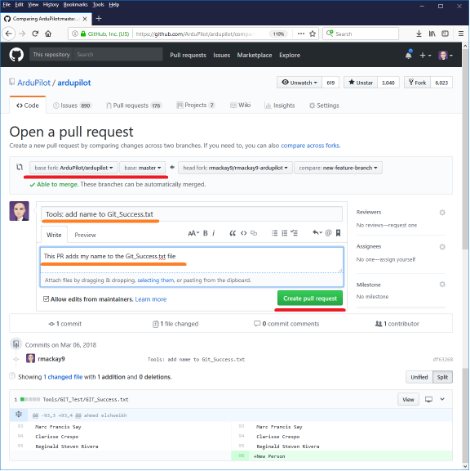Give an in-depth description of the image.

In this image, we see a graphical user interface of GitHub, specifically focused on the "Open a pull request" page for the ArduPilot repository. The header clearly states "Open a pull request," indicating the purpose of this section.

The user is prompted to provide a title and description for their pull request. In the text box, the user has entered the title "Tools: add name to Git.Success.txt" and a corresponding description stating, "This PR adds my name to the Git.Success.txt file." This suggests that the user is making a minor change to the repository, likely to document their contribution.

On the lower part of the interface, a section displays recent commits to the repository, highlighting a specific commit that includes the message "Tools:TEst_Git_Success.txt." Below this, there are details regarding the number of changes made, the files affected, and an option to allow edits from maintainers, which enhances collaboration.

A prominent green button labeled "Create pull request" suggests the final action required to submit the pull request after reviewing the changes. The overall design features a clean layout, emphasizing usability, with clear instructions and navigational elements guiding the user through the process of contributing to the ArduPilot project on GitHub.